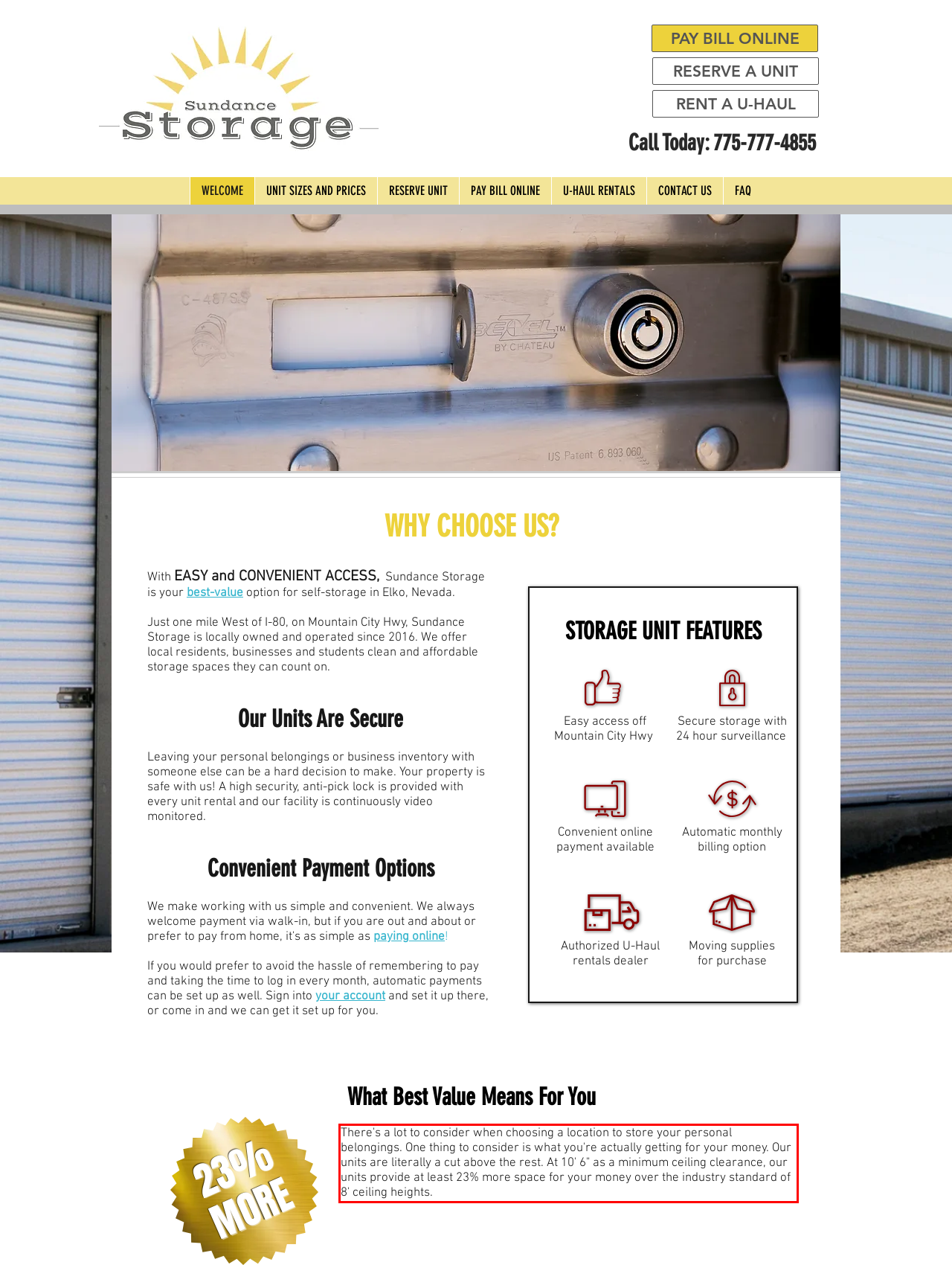Review the screenshot of the webpage and recognize the text inside the red rectangle bounding box. Provide the extracted text content.

There's a lot to consider when choosing a location to store your personal belongings. One thing to consider is what you're actually getting for your money. Our units are literally a cut above the rest. At 10' 6" as a minimum ceiling clearance, our units provide at least 23% more space for your money over the industry standard of 8' ceiling heights.